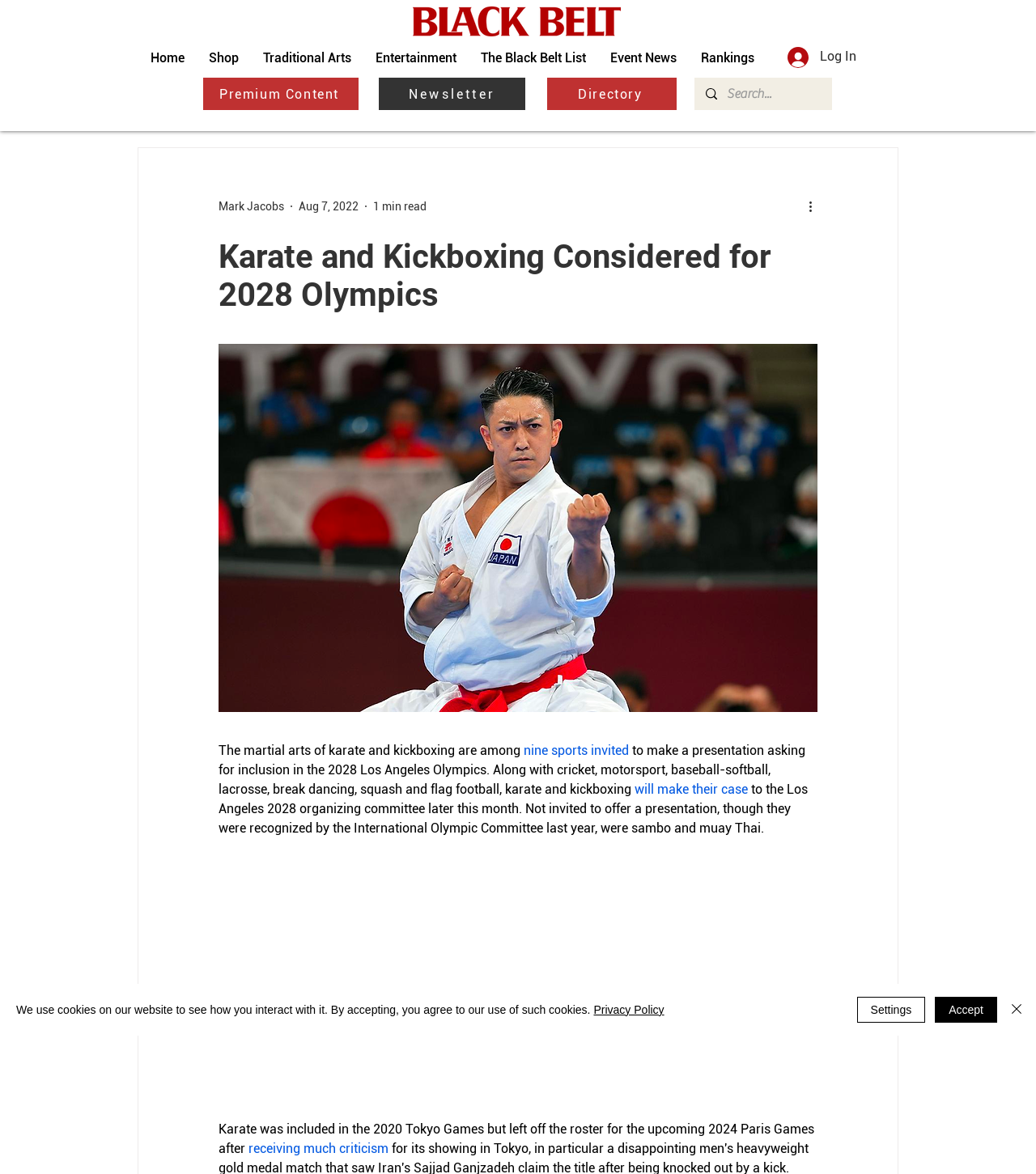Please determine the bounding box coordinates for the element that should be clicked to follow these instructions: "Click the Log In button".

[0.749, 0.035, 0.838, 0.062]